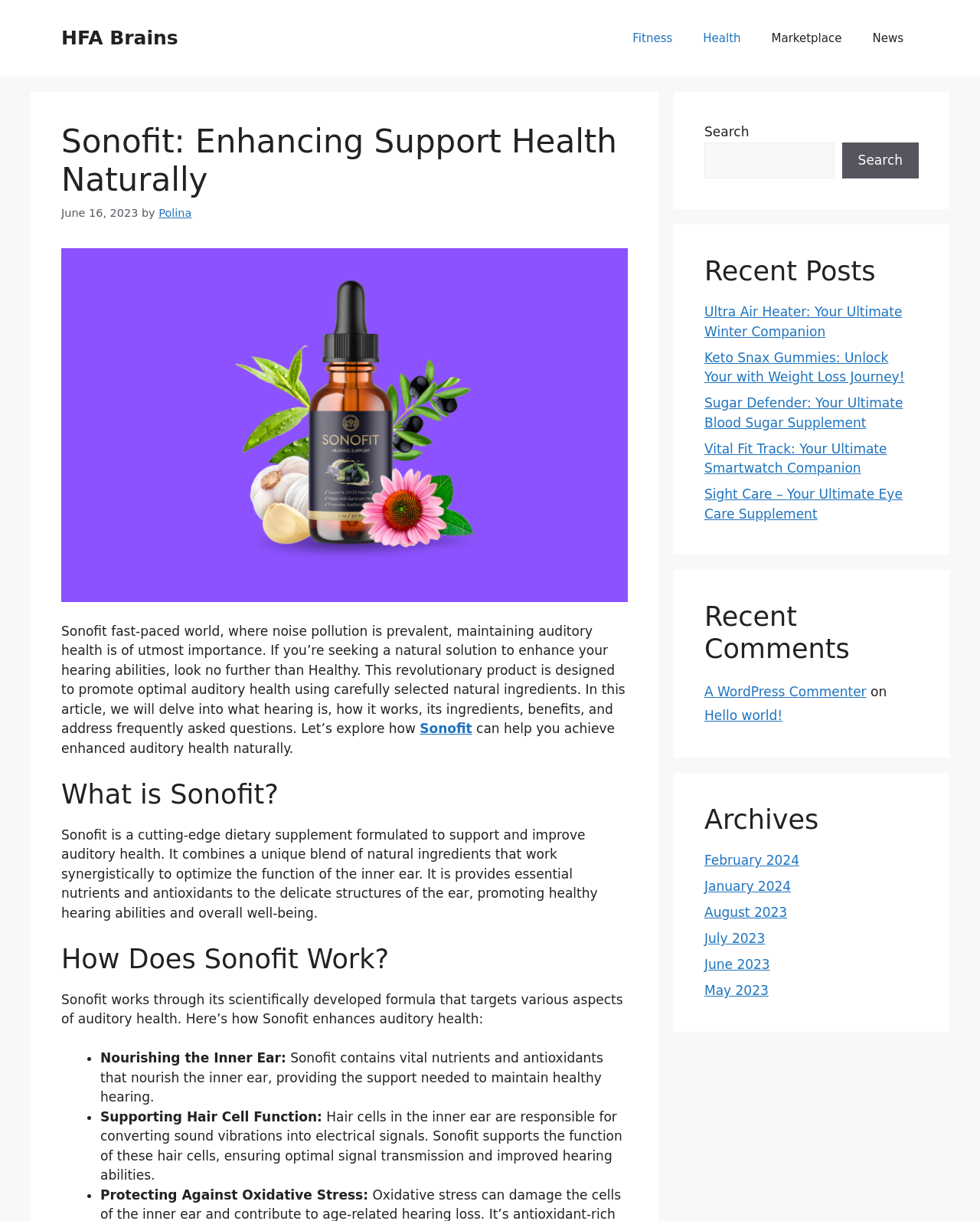Identify the bounding box coordinates of the element that should be clicked to fulfill this task: "Search for something". The coordinates should be provided as four float numbers between 0 and 1, i.e., [left, top, right, bottom].

[0.719, 0.116, 0.851, 0.146]